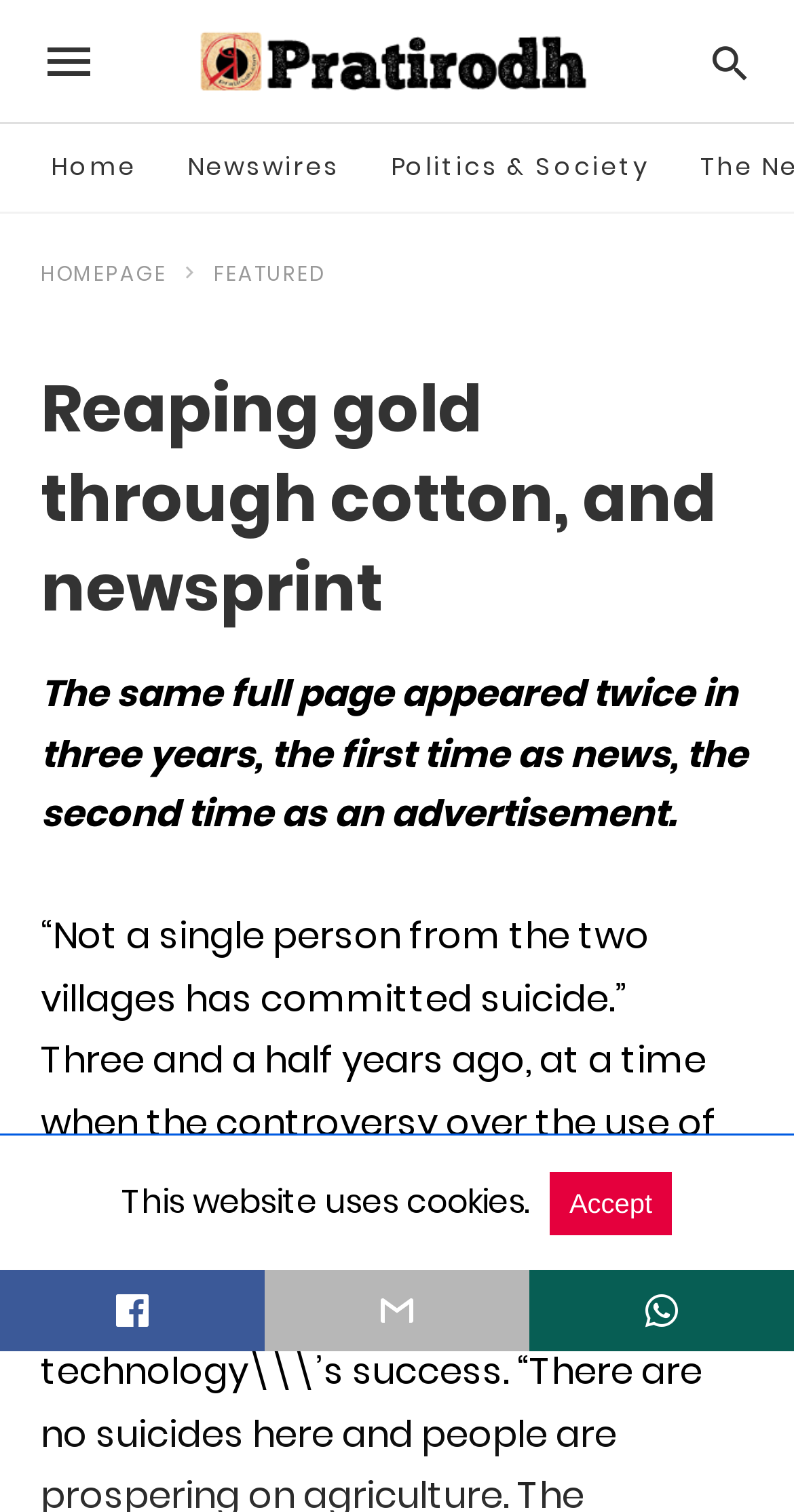Identify the bounding box coordinates for the element that needs to be clicked to fulfill this instruction: "Browse newswires". Provide the coordinates in the format of four float numbers between 0 and 1: [left, top, right, bottom].

[0.236, 0.081, 0.428, 0.14]